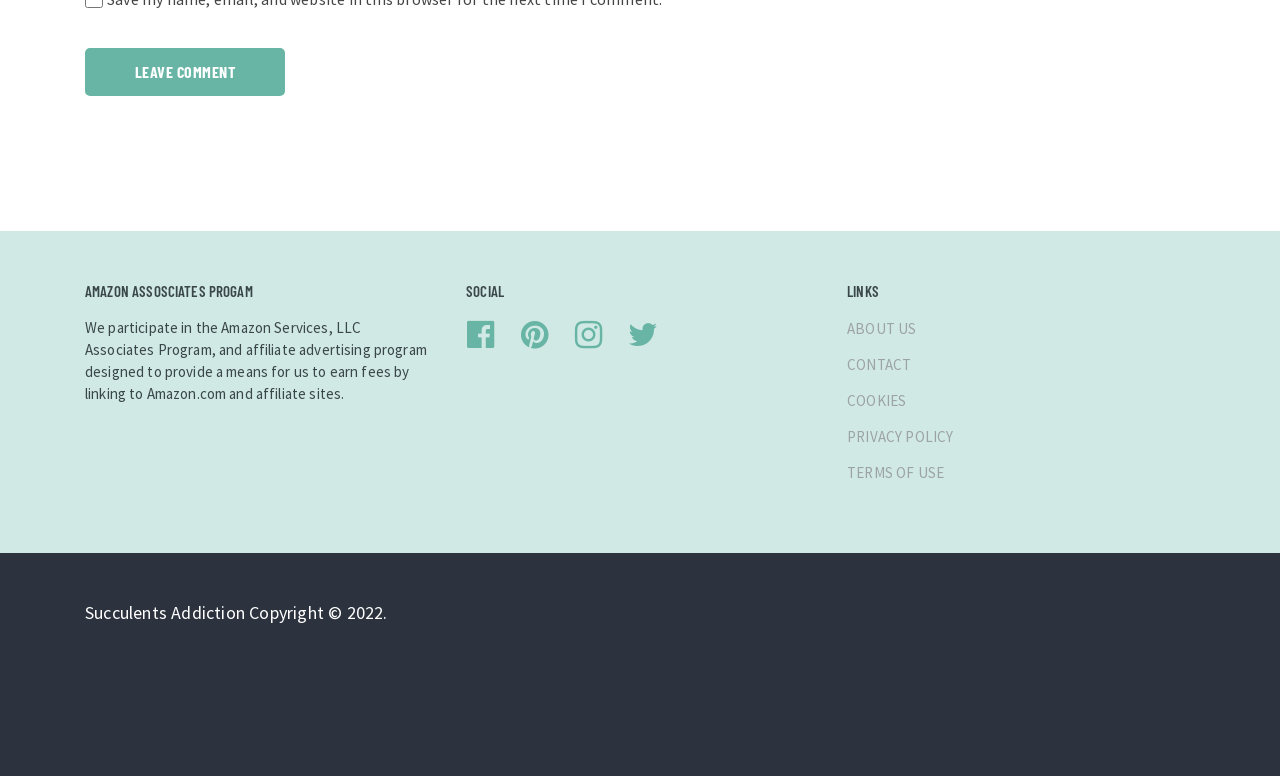Given the description "aria-label="Advertisement" name="aswift_1" title="Advertisement"", provide the bounding box coordinates of the corresponding UI element.

None